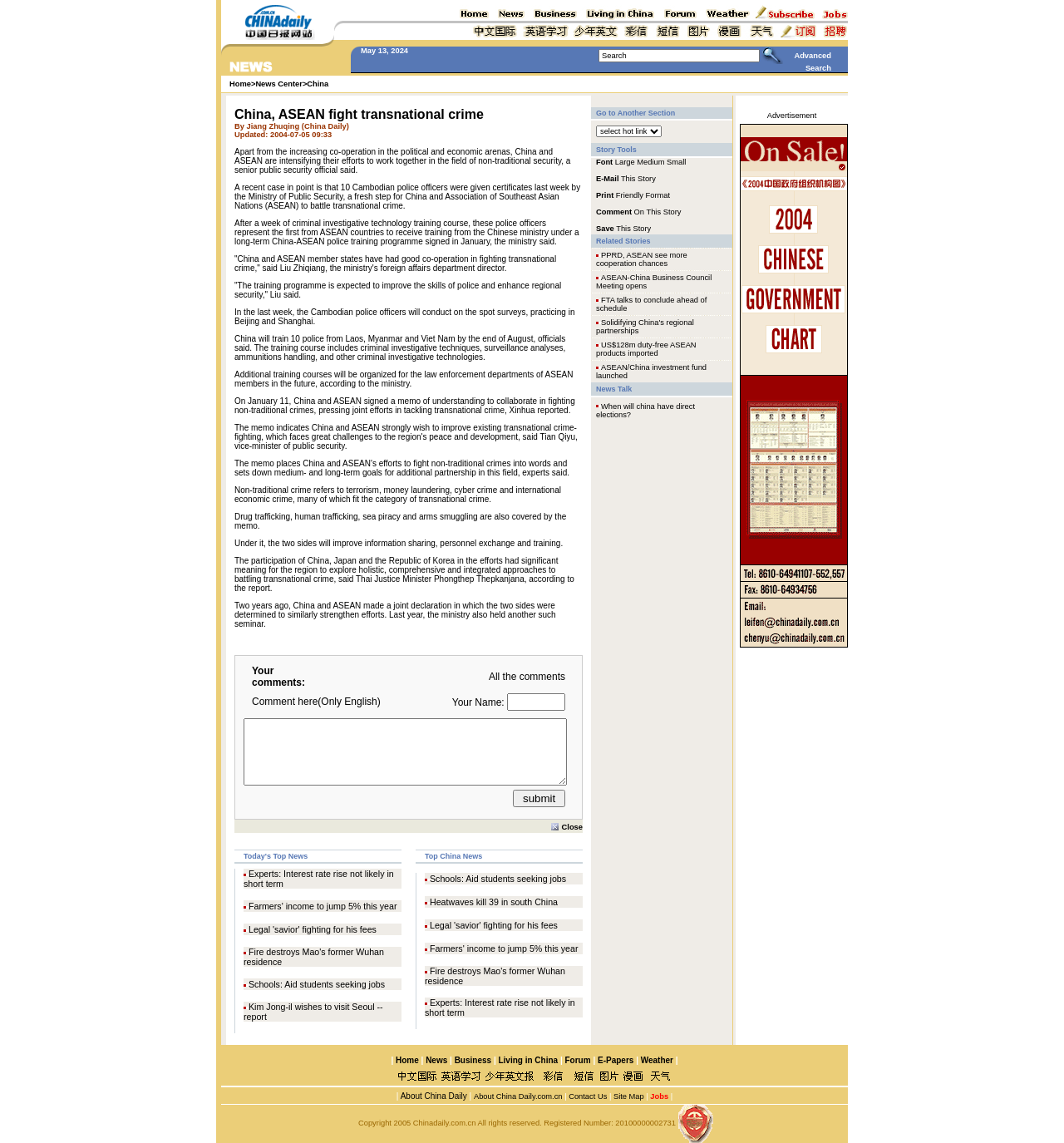What is the purpose of the training programme for ASEAN police officers?
Relying on the image, give a concise answer in one word or a brief phrase.

To improve skills and enhance regional security